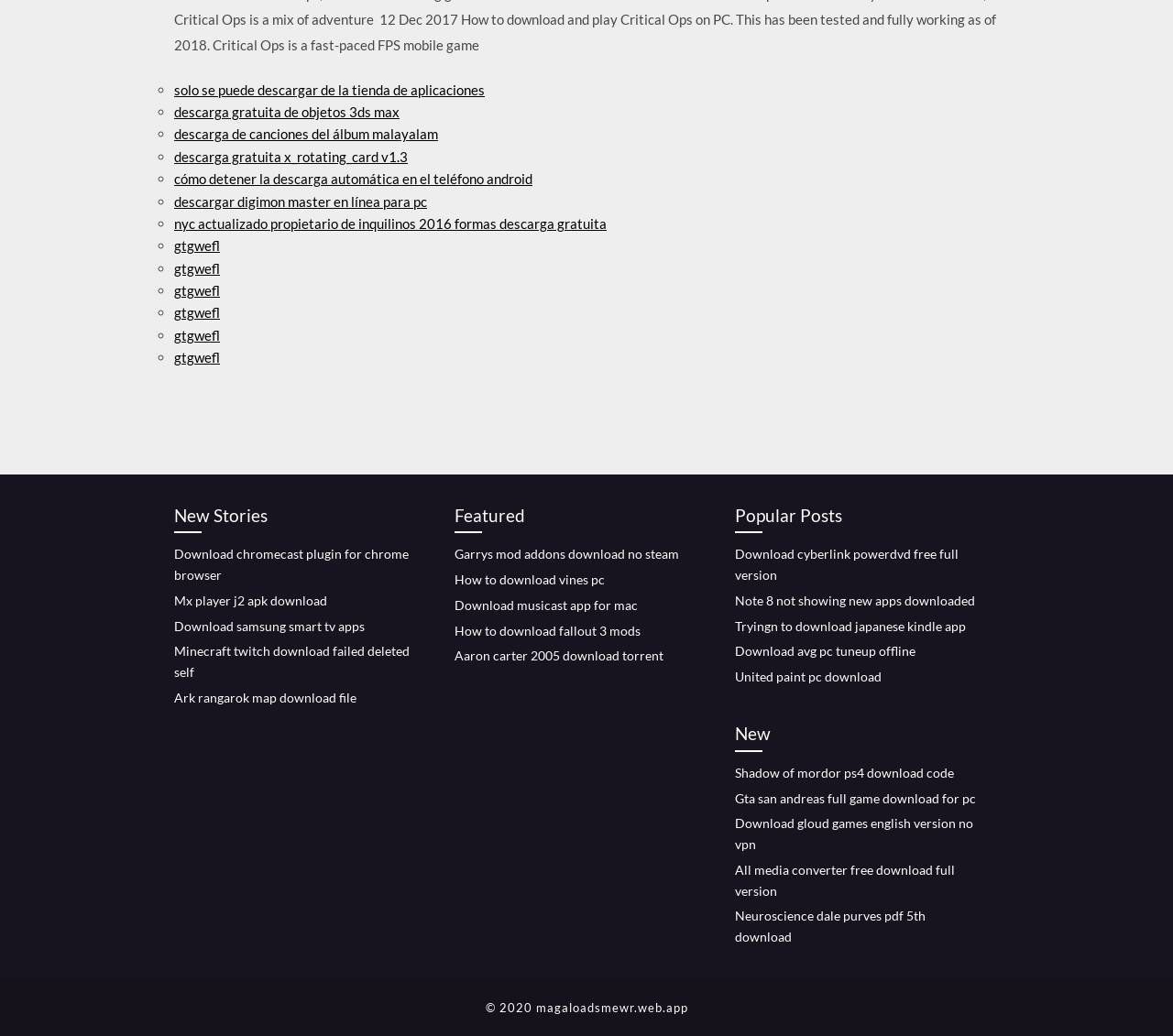Could you find the bounding box coordinates of the clickable area to complete this instruction: "view featured posts"?

[0.388, 0.484, 0.598, 0.515]